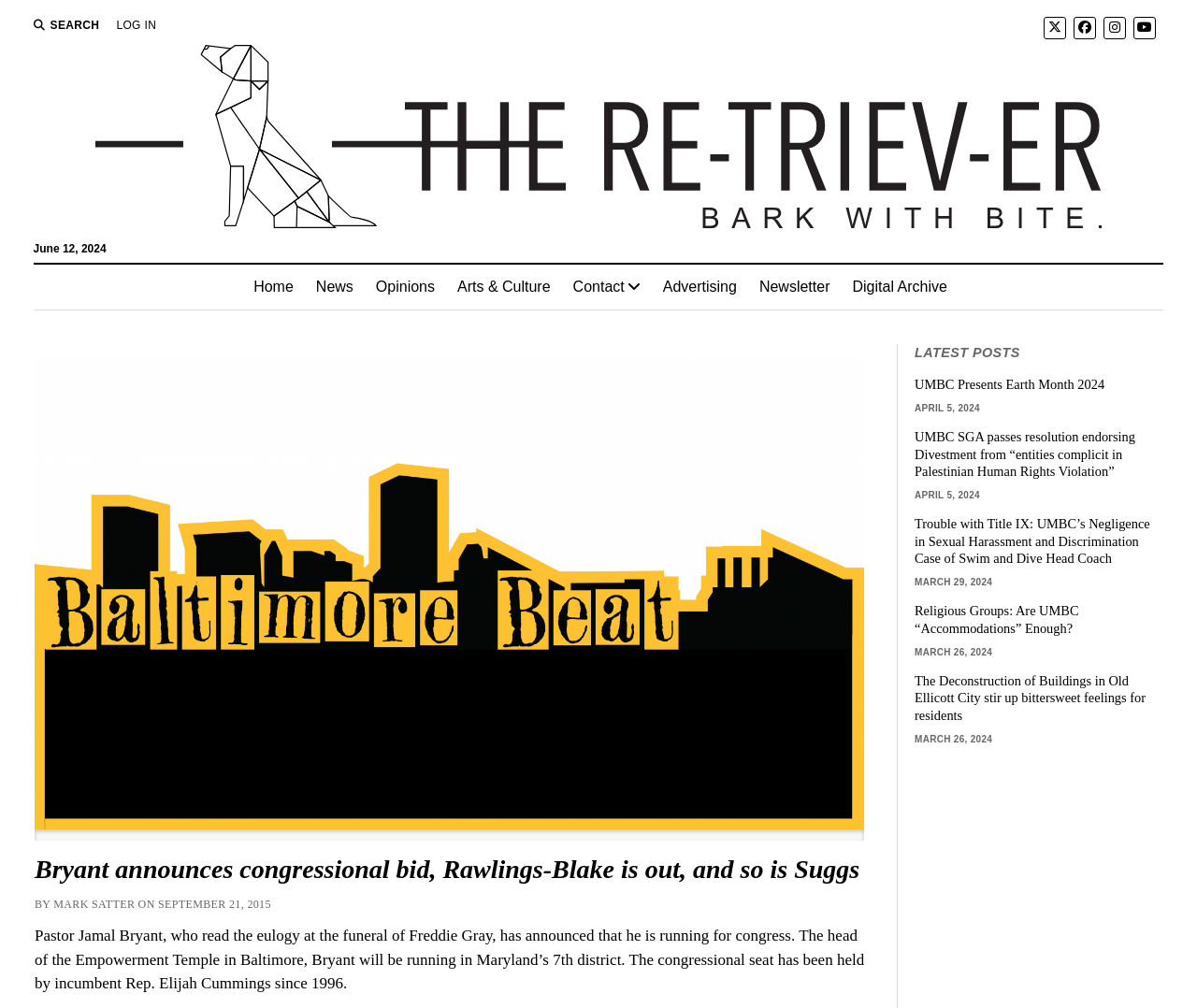Pinpoint the bounding box coordinates of the clickable element needed to complete the instruction: "read the latest news". The coordinates should be provided as four float numbers between 0 and 1: [left, top, right, bottom].

[0.764, 0.373, 0.97, 0.39]